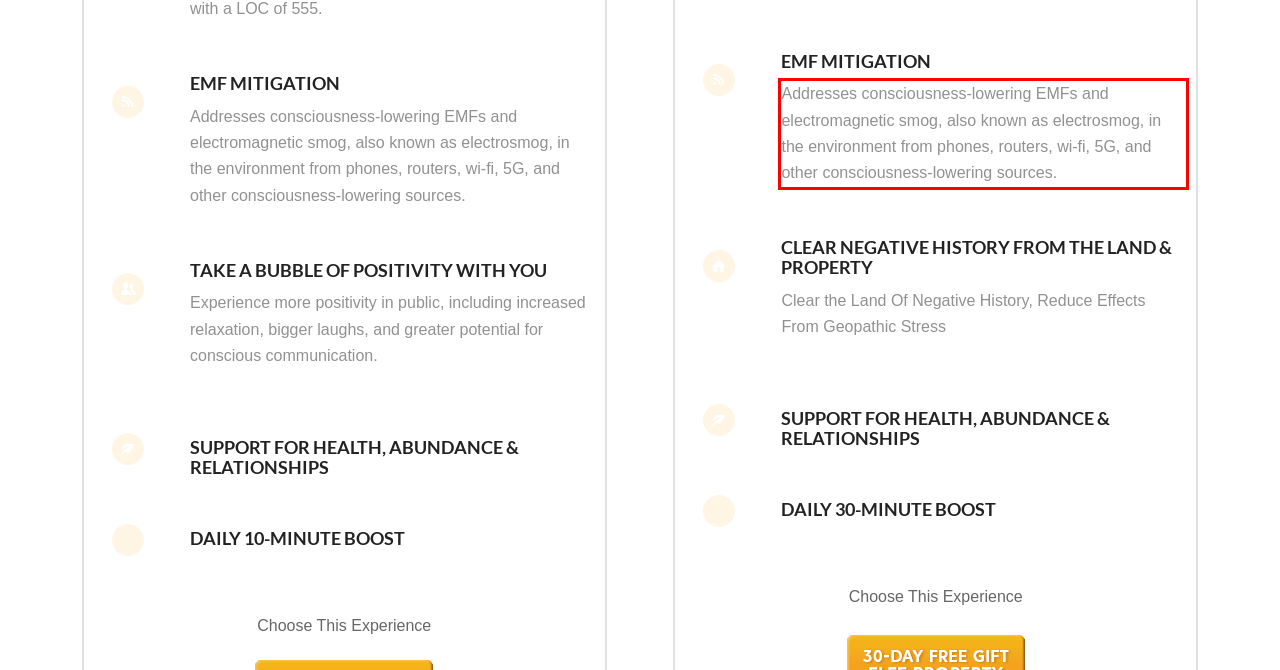Identify and extract the text within the red rectangle in the screenshot of the webpage.

Addresses consciousness-lowering EMFs and electromagnetic smog, also known as electrosmog, in the environment from phones, routers, wi-fi, 5G, and other consciousness-lowering sources.